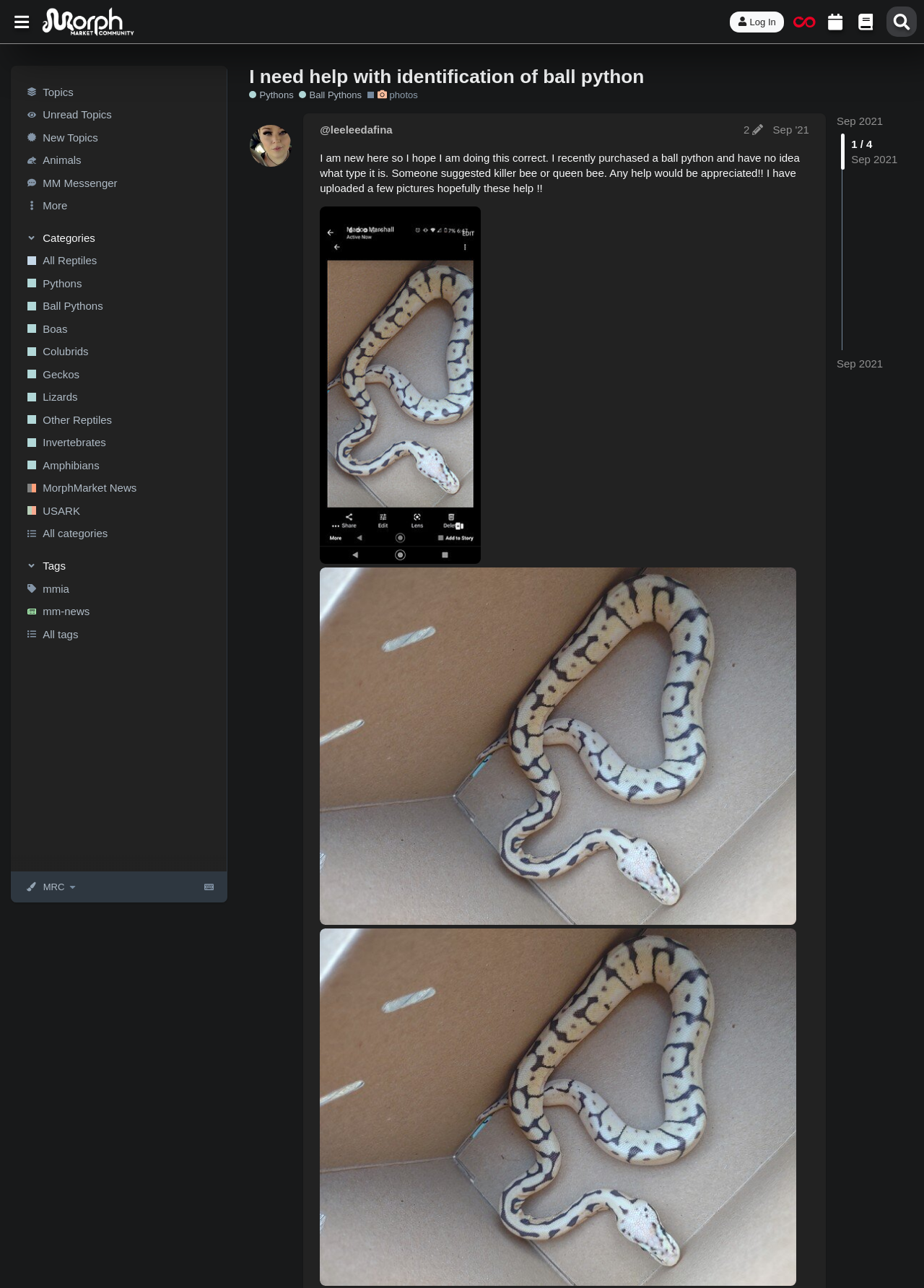How many images are uploaded by the user?
Observe the image and answer the question with a one-word or short phrase response.

3